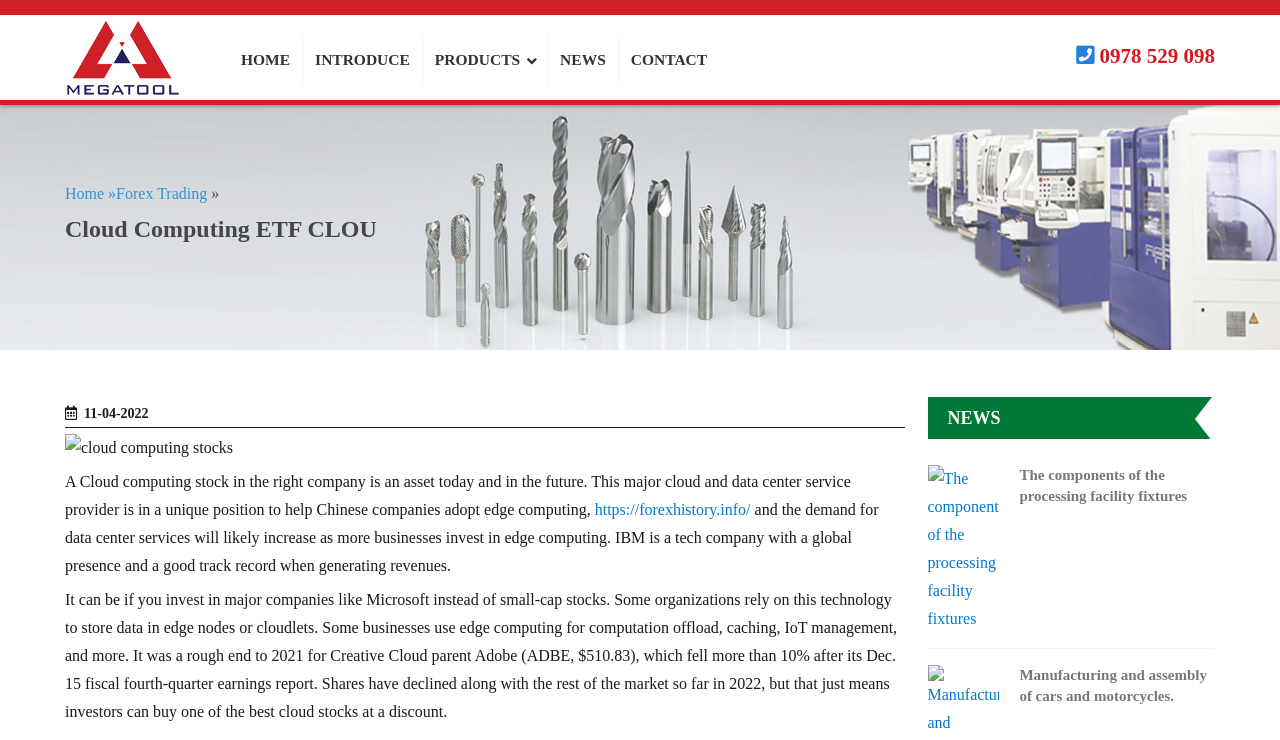Please analyze the image and provide a thorough answer to the question:
What is the topic of the news section?

By looking at the news section, I can see that there are two headings, 'The components of the processing facility fixtures' and 'Manufacturing and assembly of cars and motorcycles.' These headings suggest that the topic of the news section is related to manufacturing and assembly.